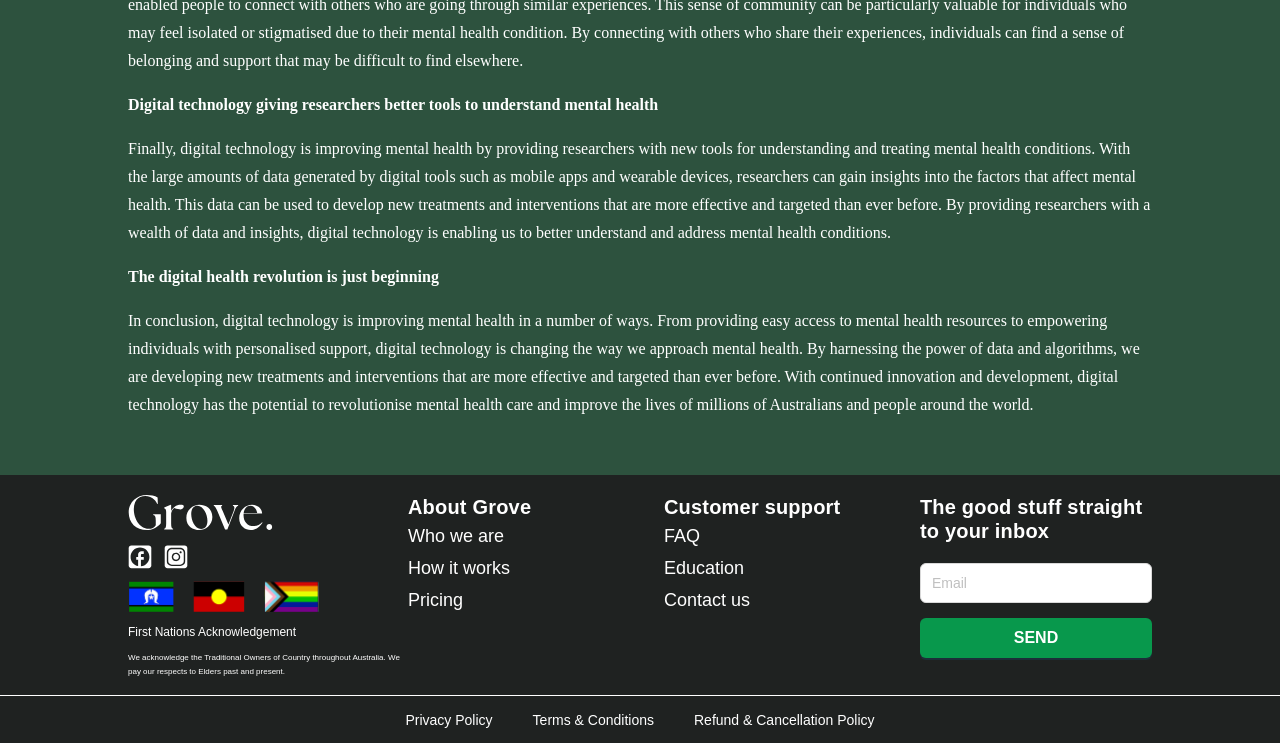What is the name of the organization?
Please provide a full and detailed response to the question.

The name of the organization is Grove, as indicated by the image element 'gv-logo' in the footer section, as well as the static text element 'About Grove'.